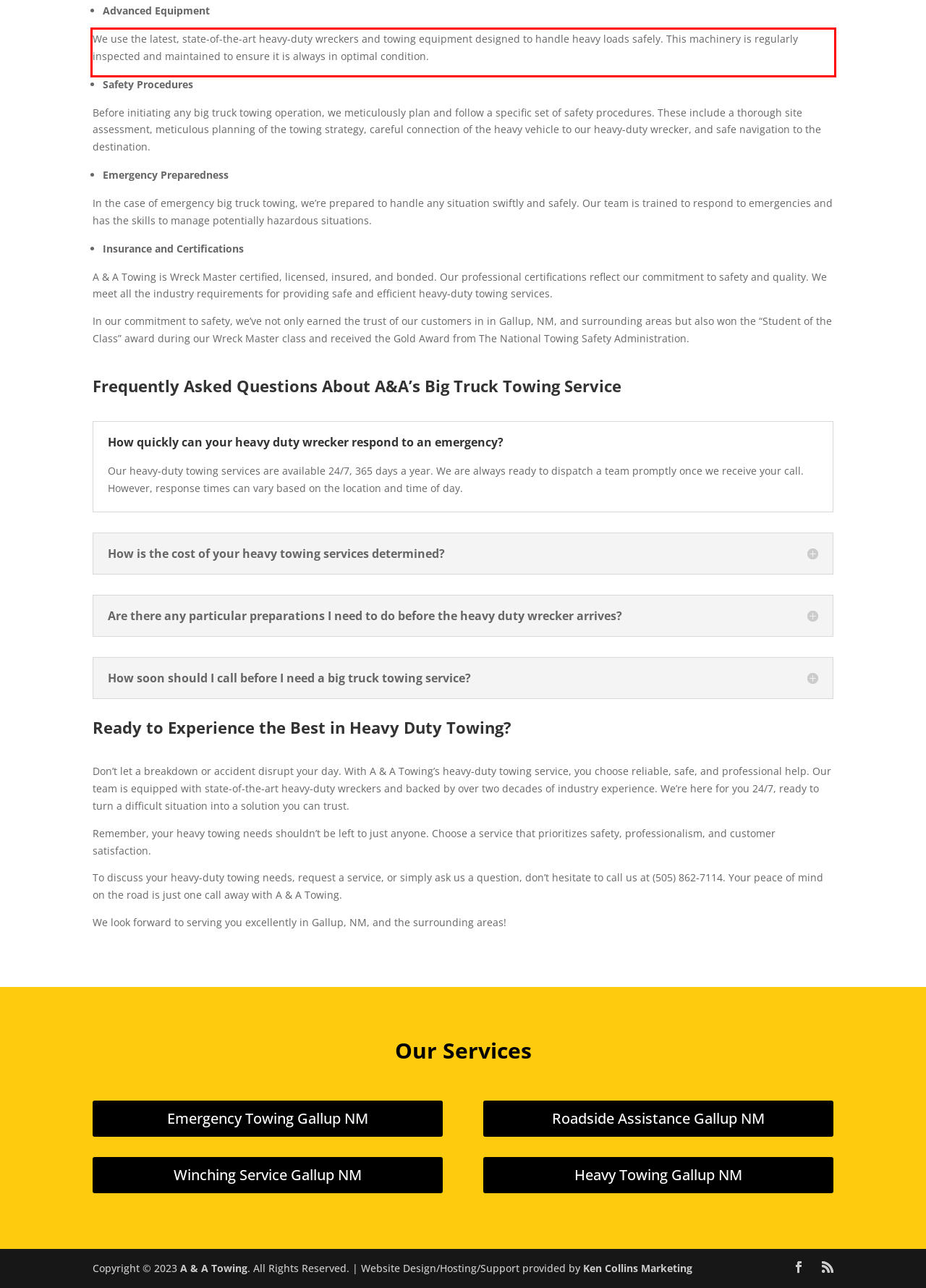Given a webpage screenshot, locate the red bounding box and extract the text content found inside it.

We use the latest, state-of-the-art heavy-duty wreckers and towing equipment designed to handle heavy loads safely. This machinery is regularly inspected and maintained to ensure it is always in optimal condition.